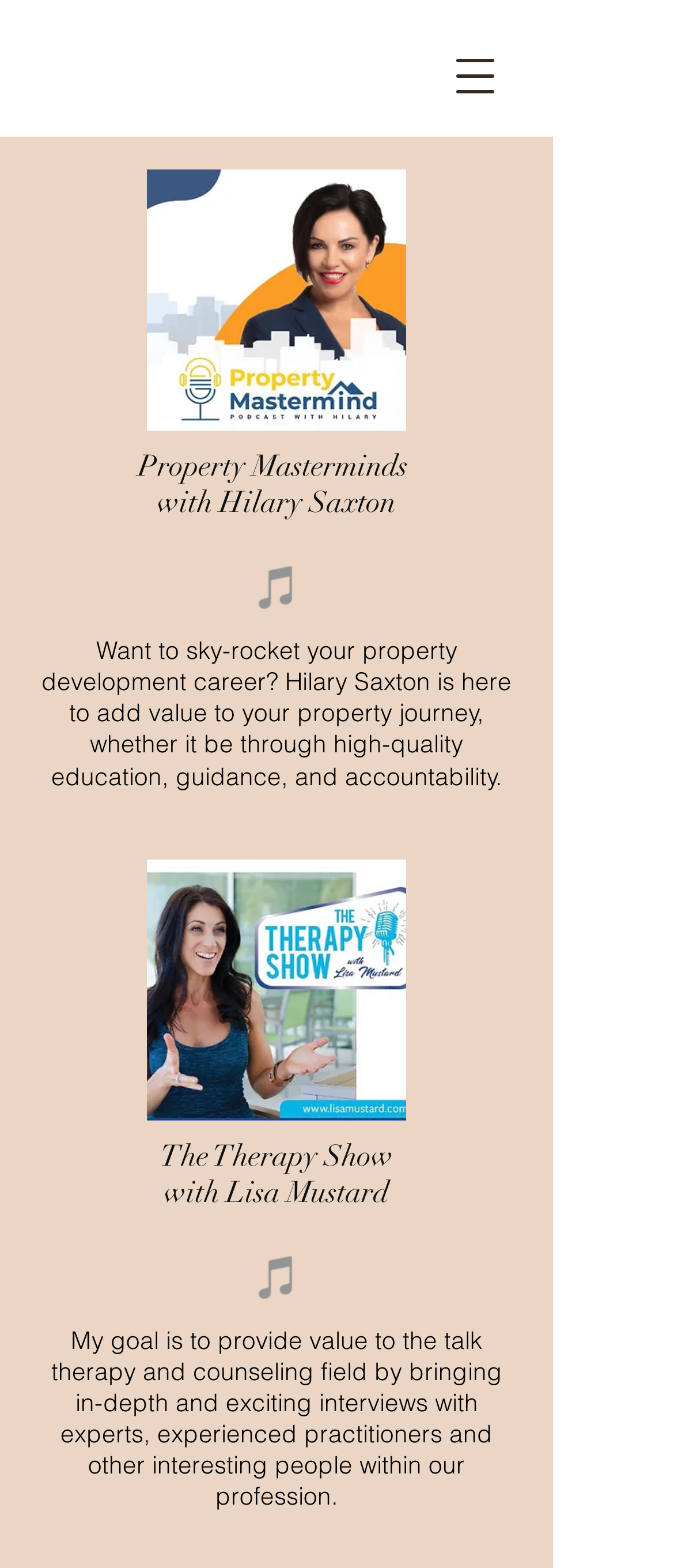What is the topic of the second section?
Using the image provided, answer with just one word or phrase.

The Therapy Show